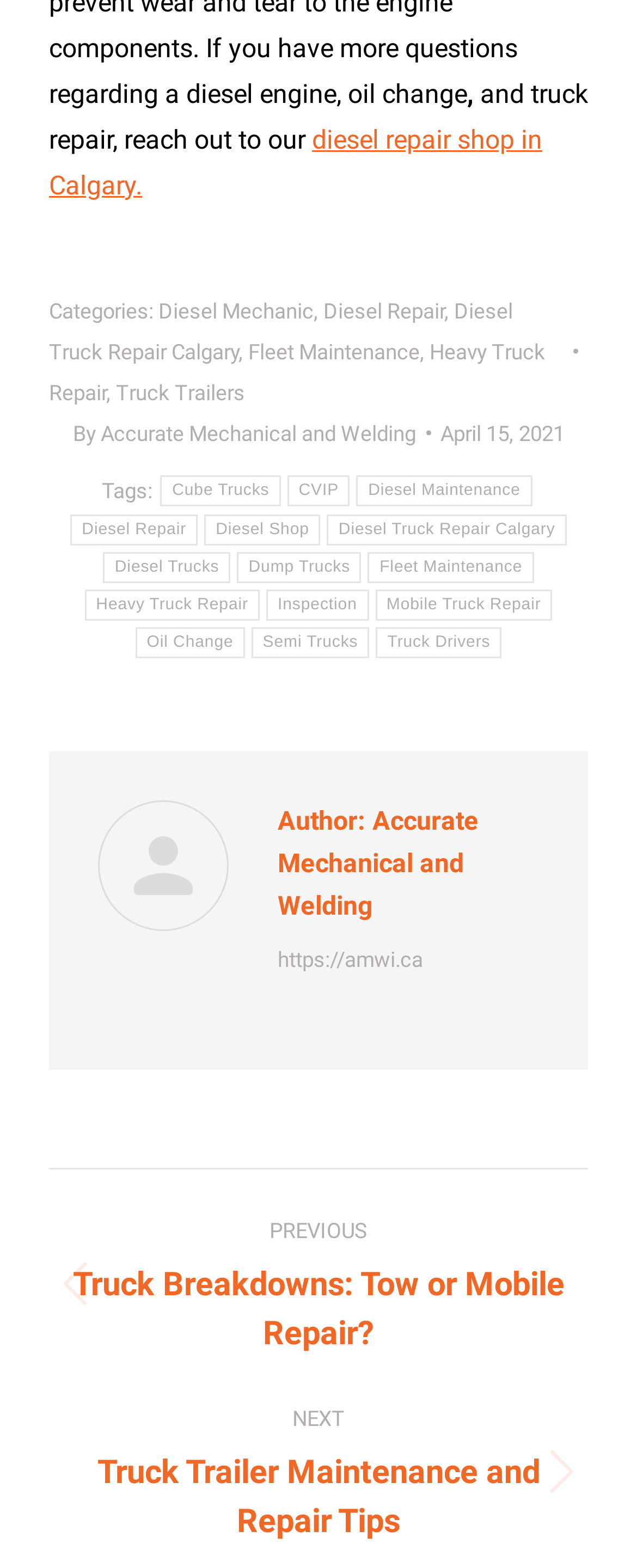Locate the bounding box coordinates of the area to click to fulfill this instruction: "Read NEWS". The bounding box should be presented as four float numbers between 0 and 1, in the order [left, top, right, bottom].

None